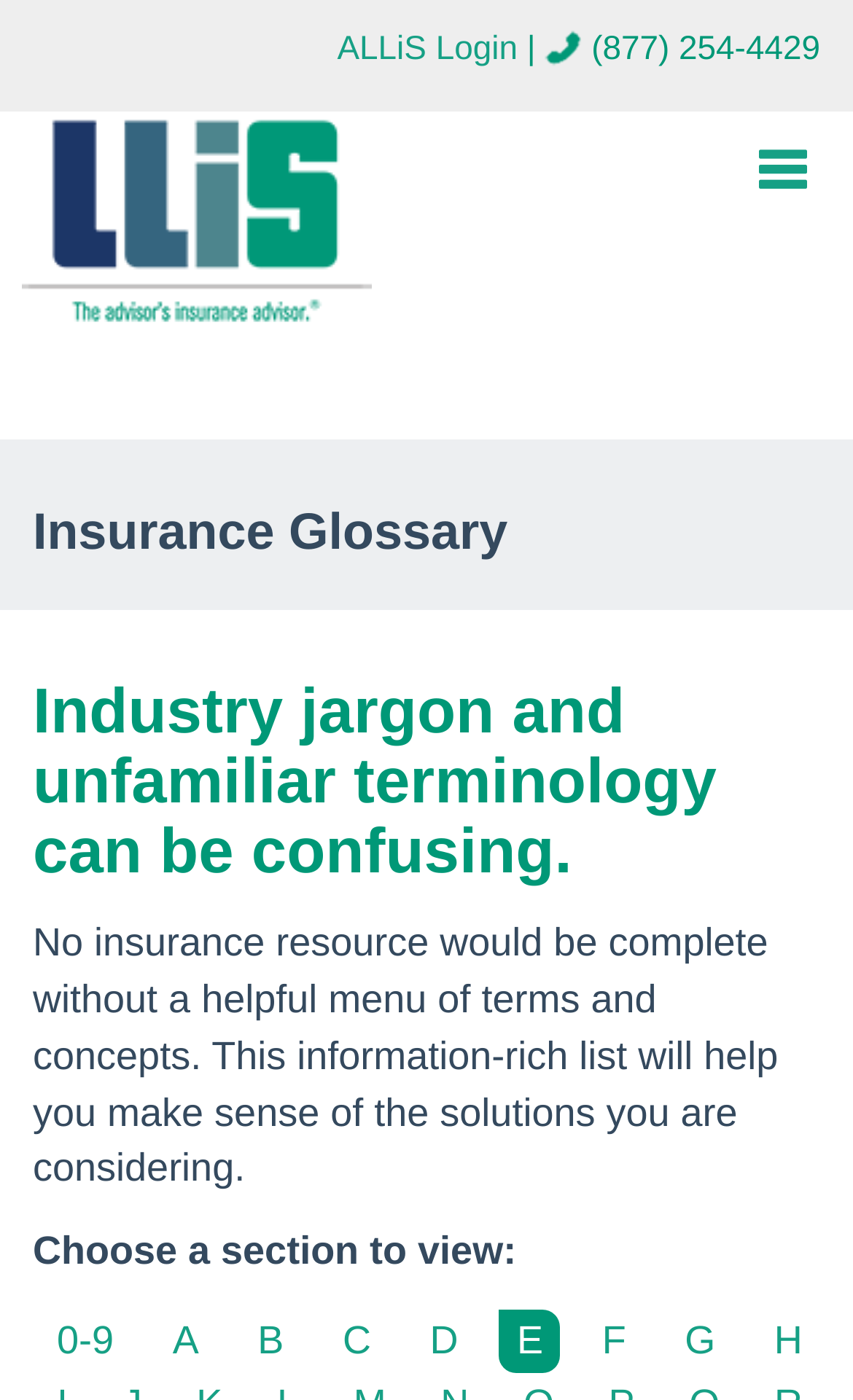What is the phone number for contact?
Using the image as a reference, give an elaborate response to the question.

I found the phone number by looking at the static text element that contains the phone number, which is located near the top of the page and has a phone icon next to it.